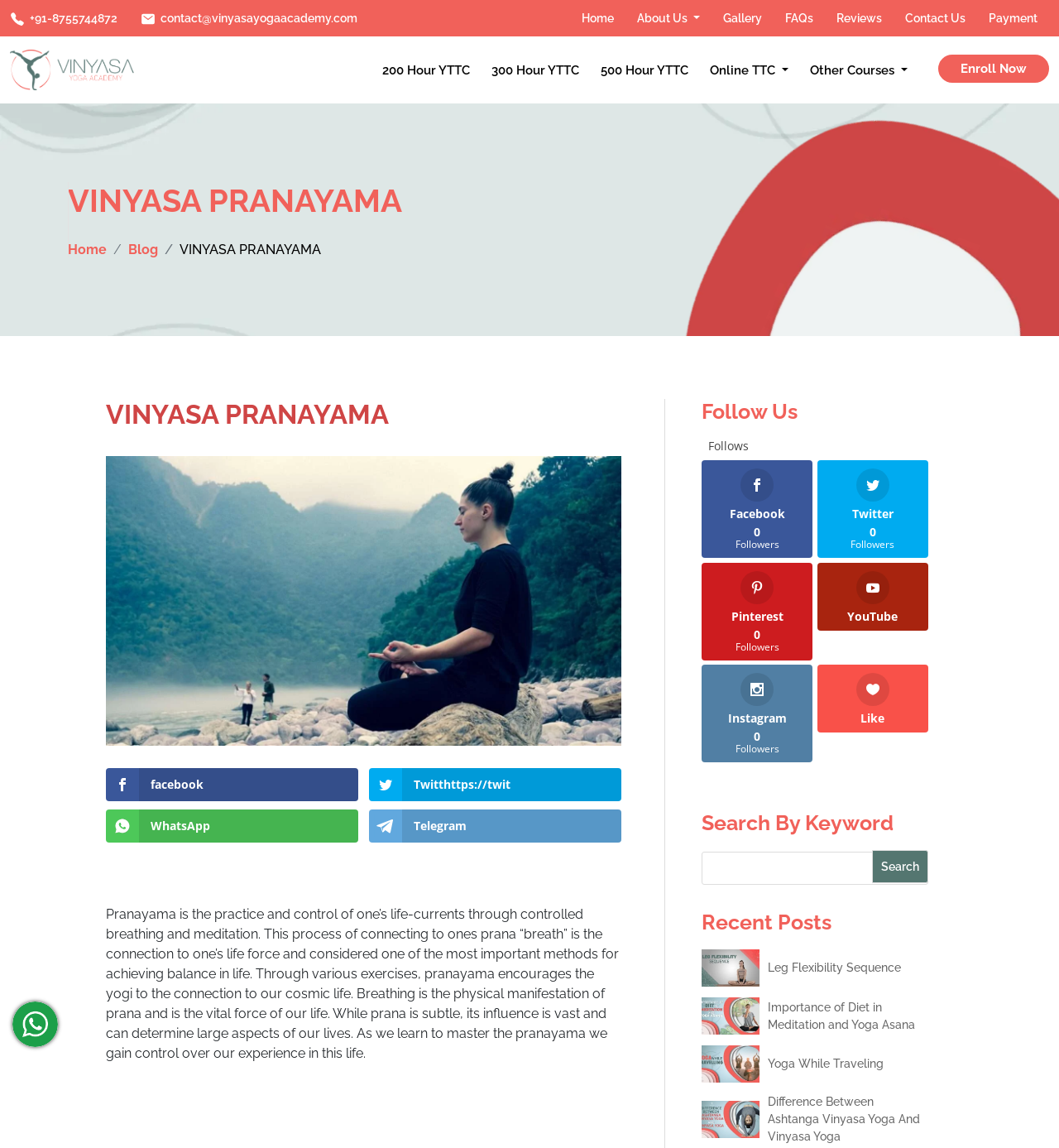Identify and provide the bounding box coordinates of the UI element described: "Yoga While Traveling". The coordinates should be formatted as [left, top, right, bottom], with each number being a float between 0 and 1.

[0.725, 0.919, 0.877, 0.934]